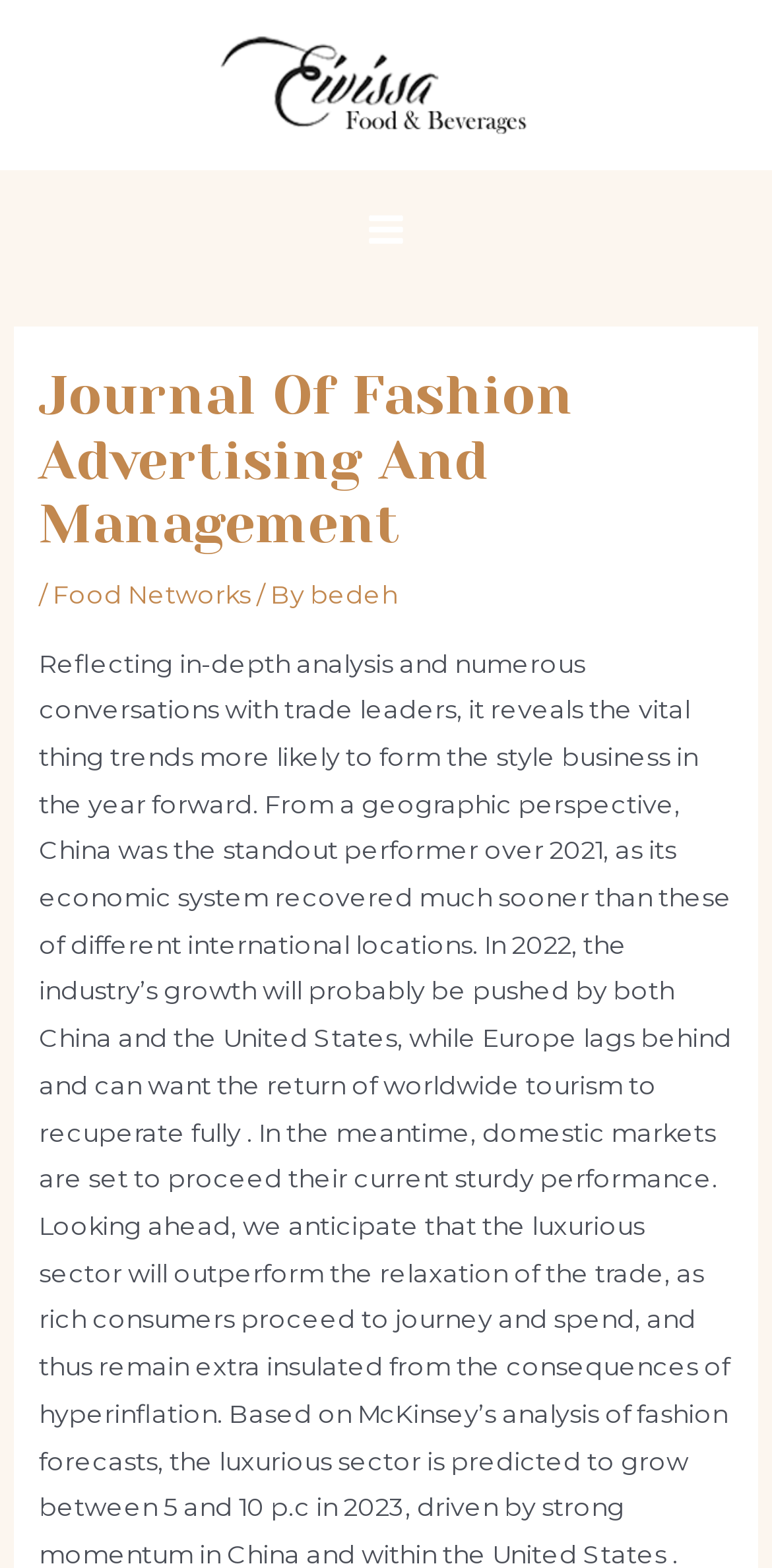Please respond in a single word or phrase: 
What is the first link in the header section?

Food Networks